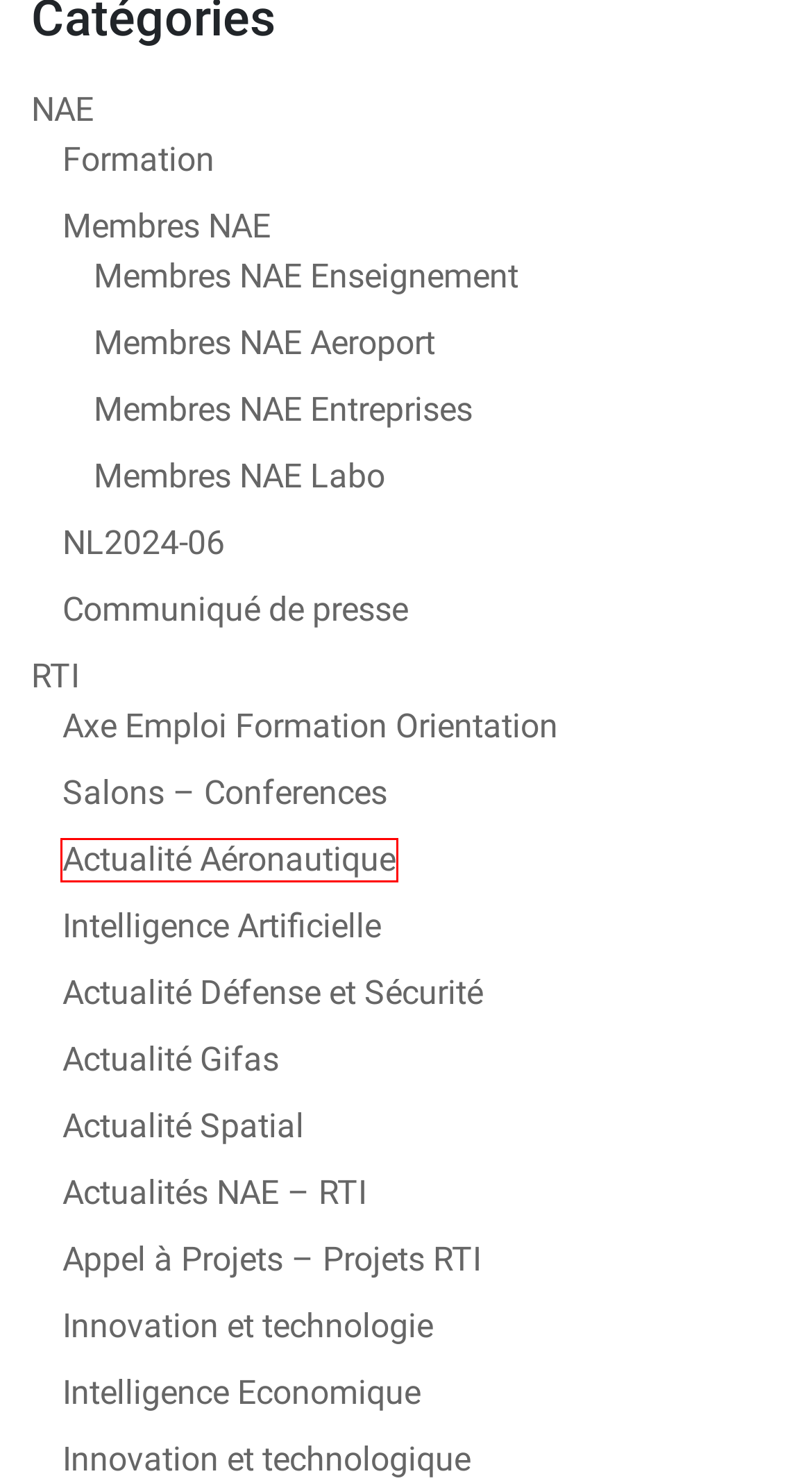Analyze the given webpage screenshot and identify the UI element within the red bounding box. Select the webpage description that best matches what you expect the new webpage to look like after clicking the element. Here are the candidates:
A. Archives des Membres NAE - NAE
B. Archives des RTI - NAE
C. Archives des Actualité Aéronautique - NAE
D. Archives des Formation - NAE
E. Archives des Actualité Défense et Sécurité - NAE
F. Archives des Membres NAE Aeroport - NAE
G. Archives des NL2024-06 - NAE
H. Archives des Intelligence Economique - NAE

C